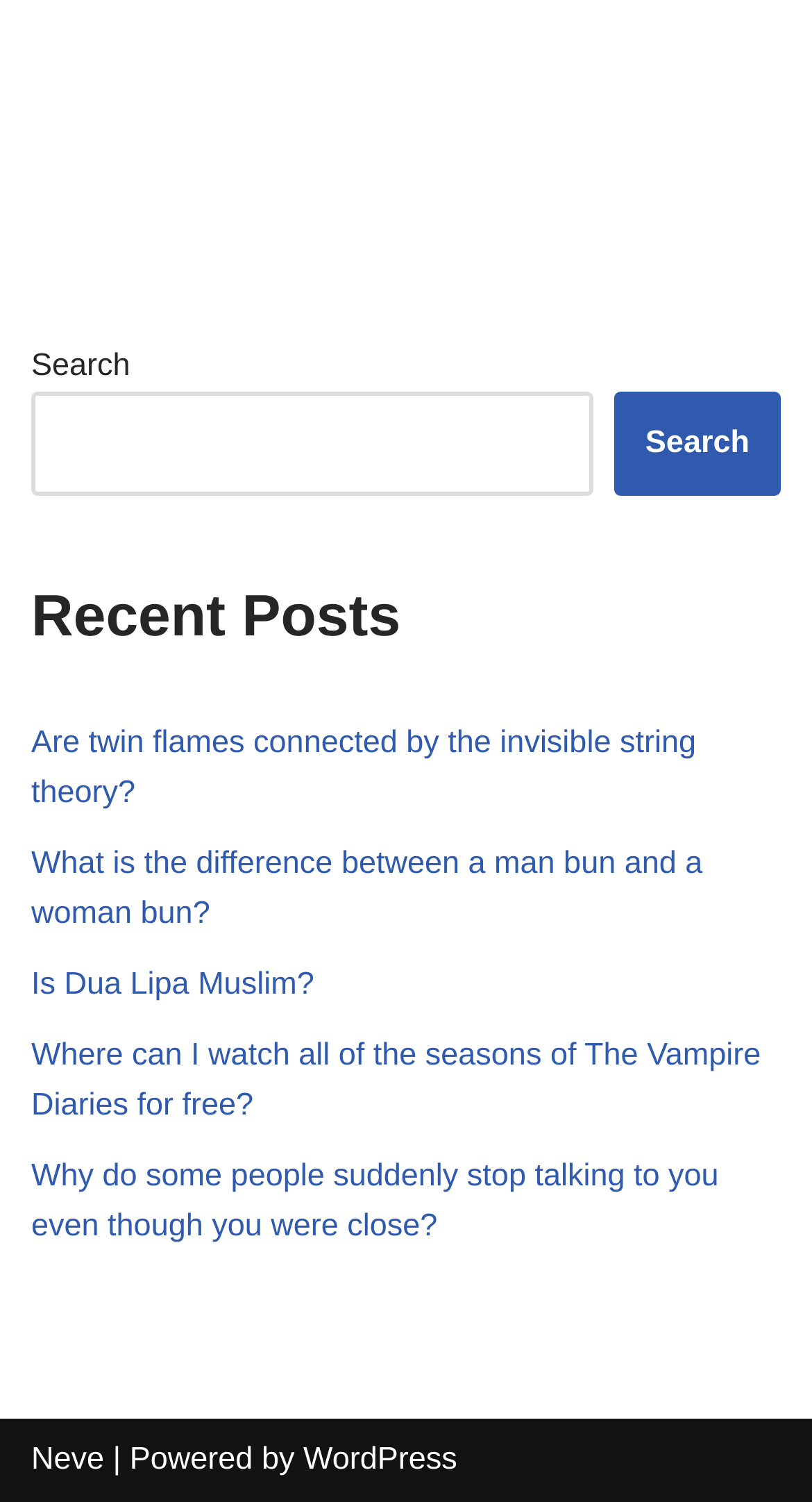What is the name of the platform that powers the website?
Analyze the image and deliver a detailed answer to the question.

The text '| Powered by' is located at the bottom of the webpage, followed by a link to 'WordPress', indicating that WordPress is the platform that powers the website.